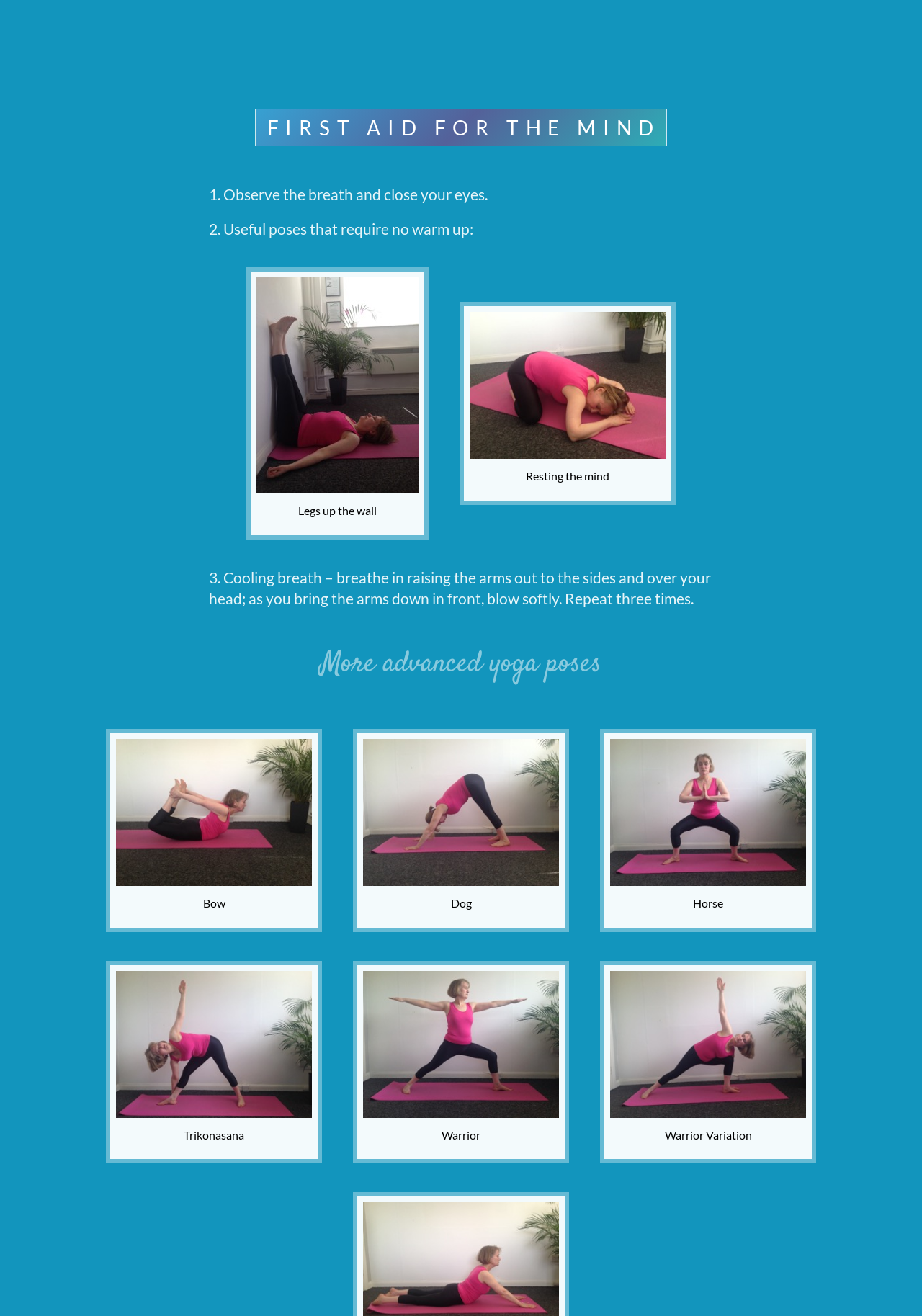What is the purpose of the 'Resting the mind' text?
Using the image as a reference, answer the question with a short word or phrase.

To describe the constructive rest pose